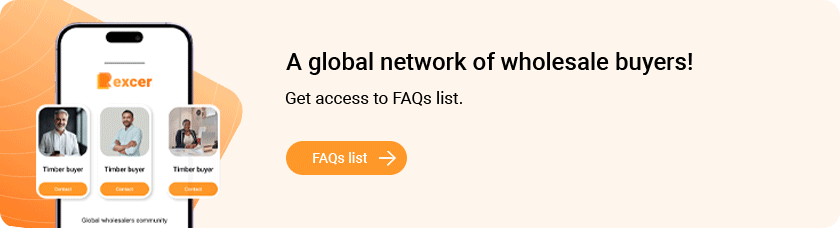Respond with a single word or phrase to the following question:
What is the purpose of the tagline?

To highlight the app's purpose